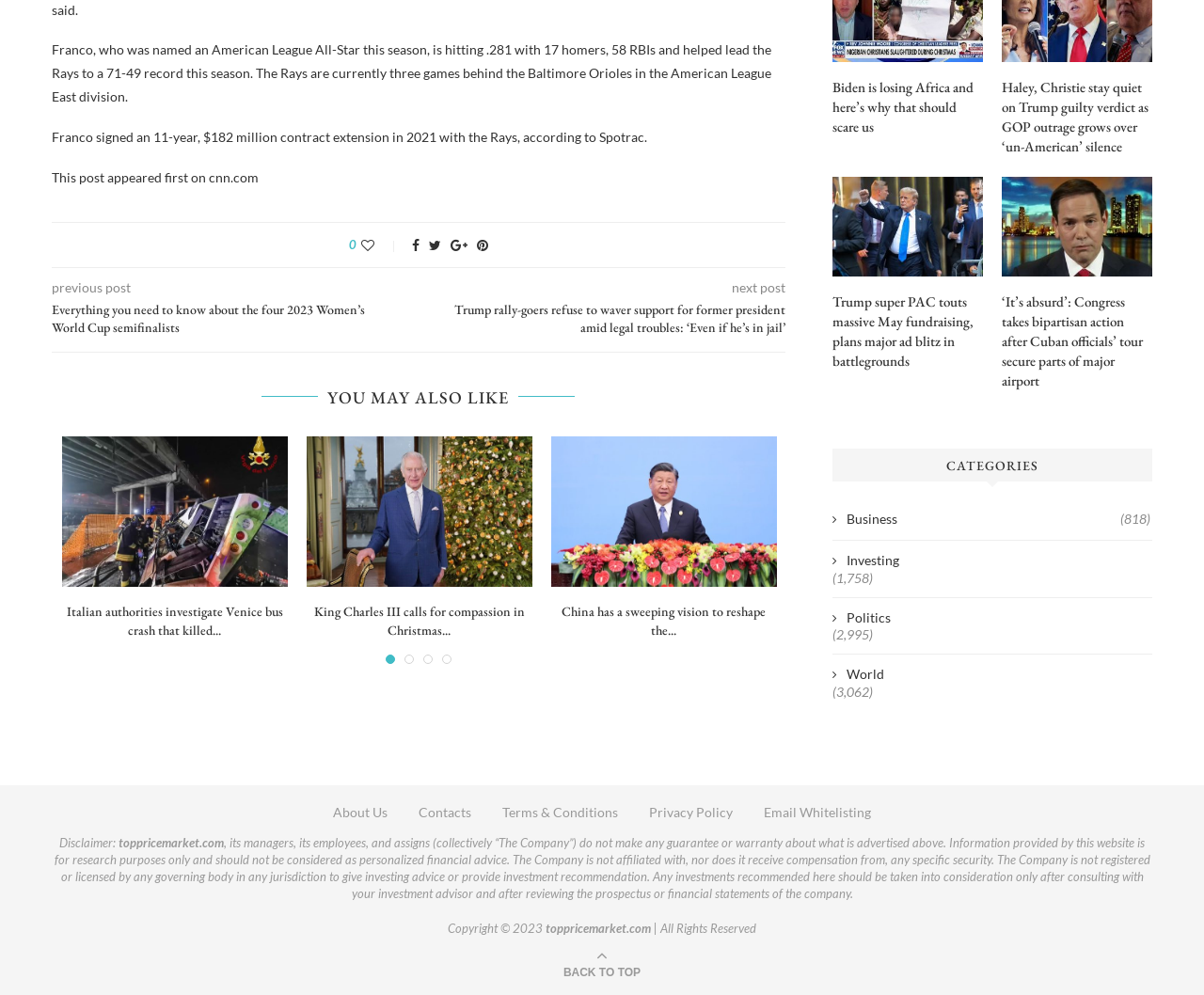Please provide a comprehensive answer to the question based on the screenshot: What is the category of the article with the heading 'Biden is losing Africa and here’s why that should scare us'?

The article with the heading 'Biden is losing Africa and here’s why that should scare us' is categorized under Politics, as indicated by the link ' Politics' in the CATEGORIES section.